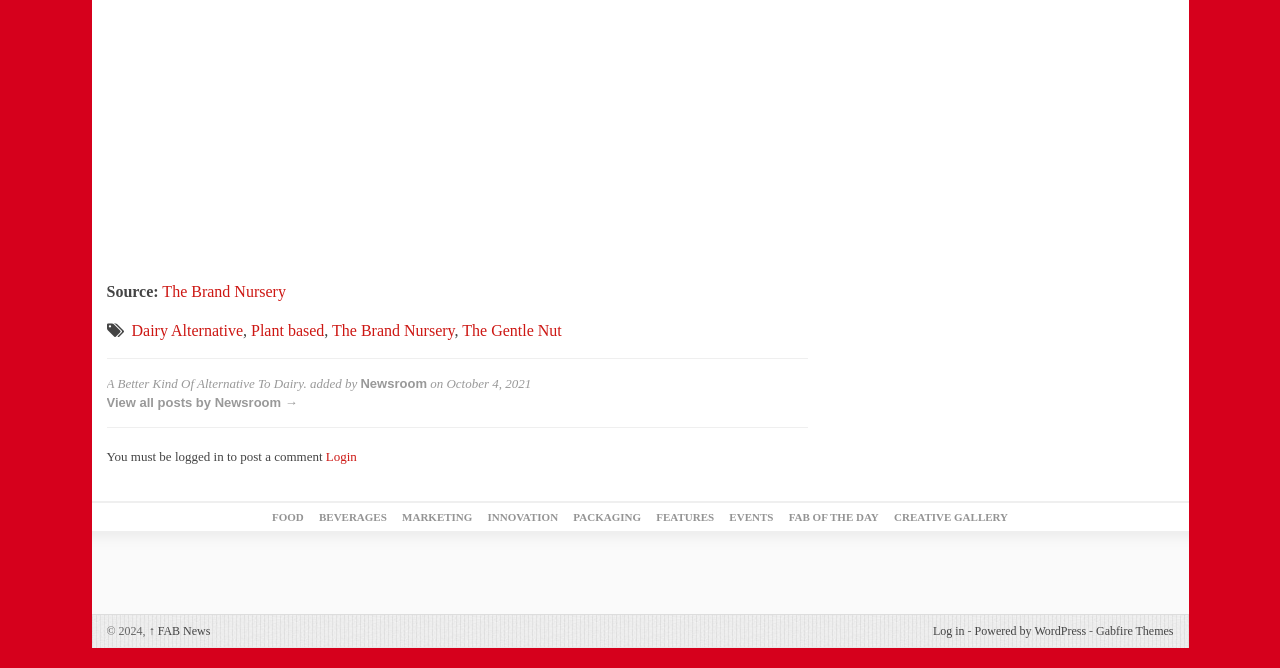What is the brand mentioned in the article?
Using the visual information from the image, give a one-word or short-phrase answer.

The Brand Nursery